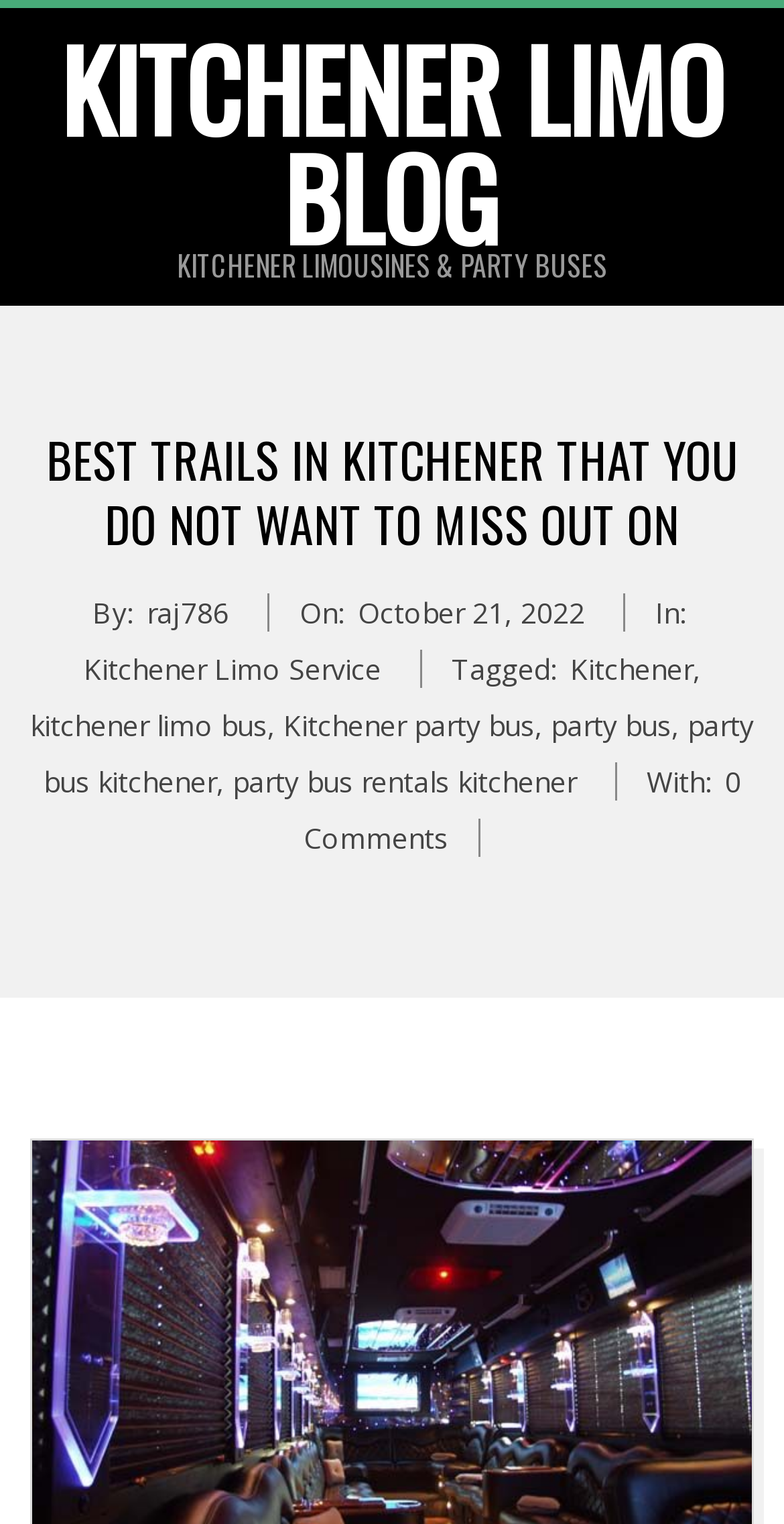Generate a thorough explanation of the webpage's elements.

The webpage appears to be a blog post about the best trails in Kitchener. At the top, there is a link to "KITCHENER LIMO BLOG" and a heading that reads "KITCHENER LIMOUSINES & PARTY BUSES". Below this, there is a larger heading that matches the title of the blog post, "BEST TRAILS IN KITCHENER THAT YOU DO NOT WANT TO MISS OUT ON".

Underneath the title, there is a section with metadata about the post, including the author "raj786", the date and time it was posted, and the category "Kitchener Limo Service". There are also several tags listed, including "Kitchener", "kitchener limo bus", "Kitchener party bus", "party bus", and "party bus kitchener".

The rest of the page is likely to contain the content of the blog post, but the accessibility tree does not provide the text of the post. However, based on the metadata and the title, it can be inferred that the post will discuss the best trails in Kitchener and may be related to limousine or party bus services in the area.